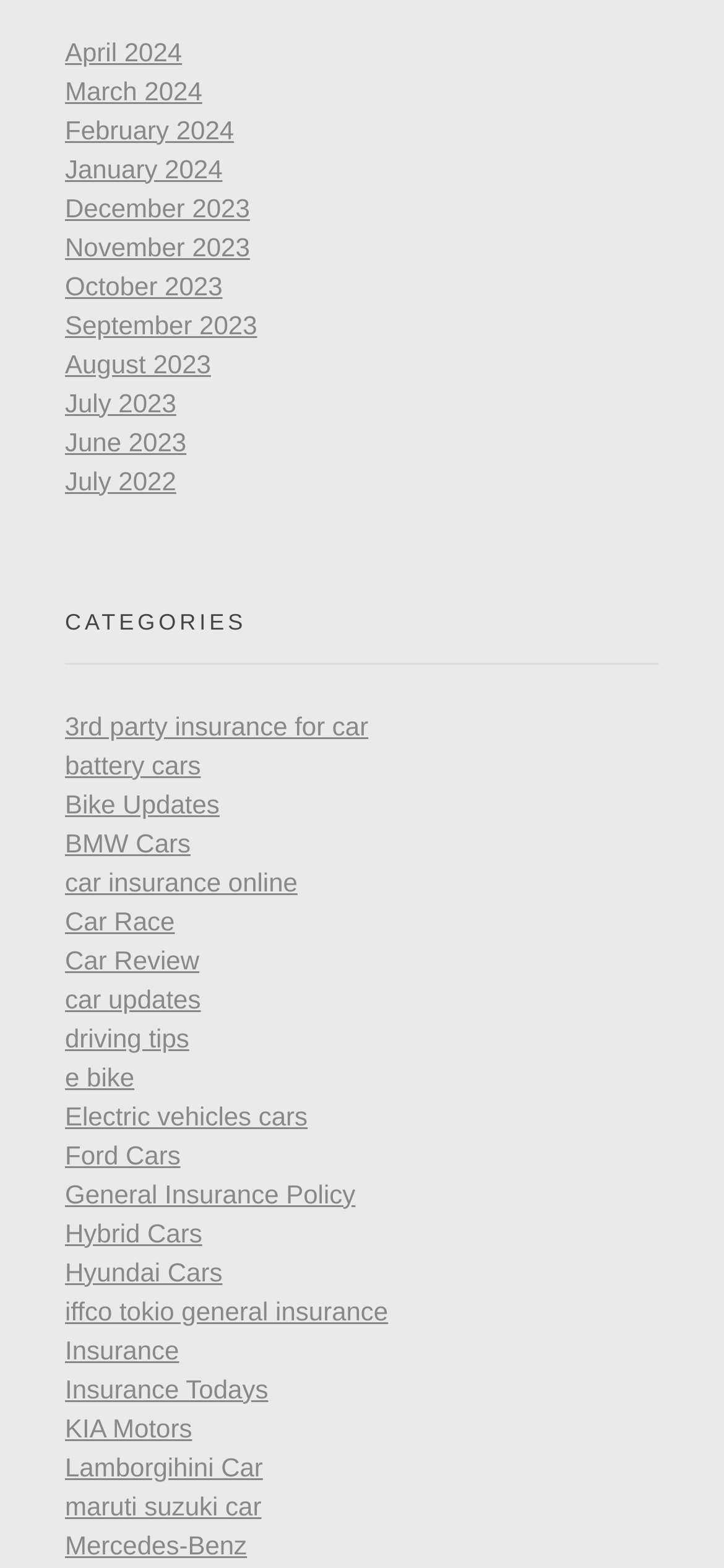Answer the question below in one word or phrase:
Is there a link for 'Toyota Cars'?

No